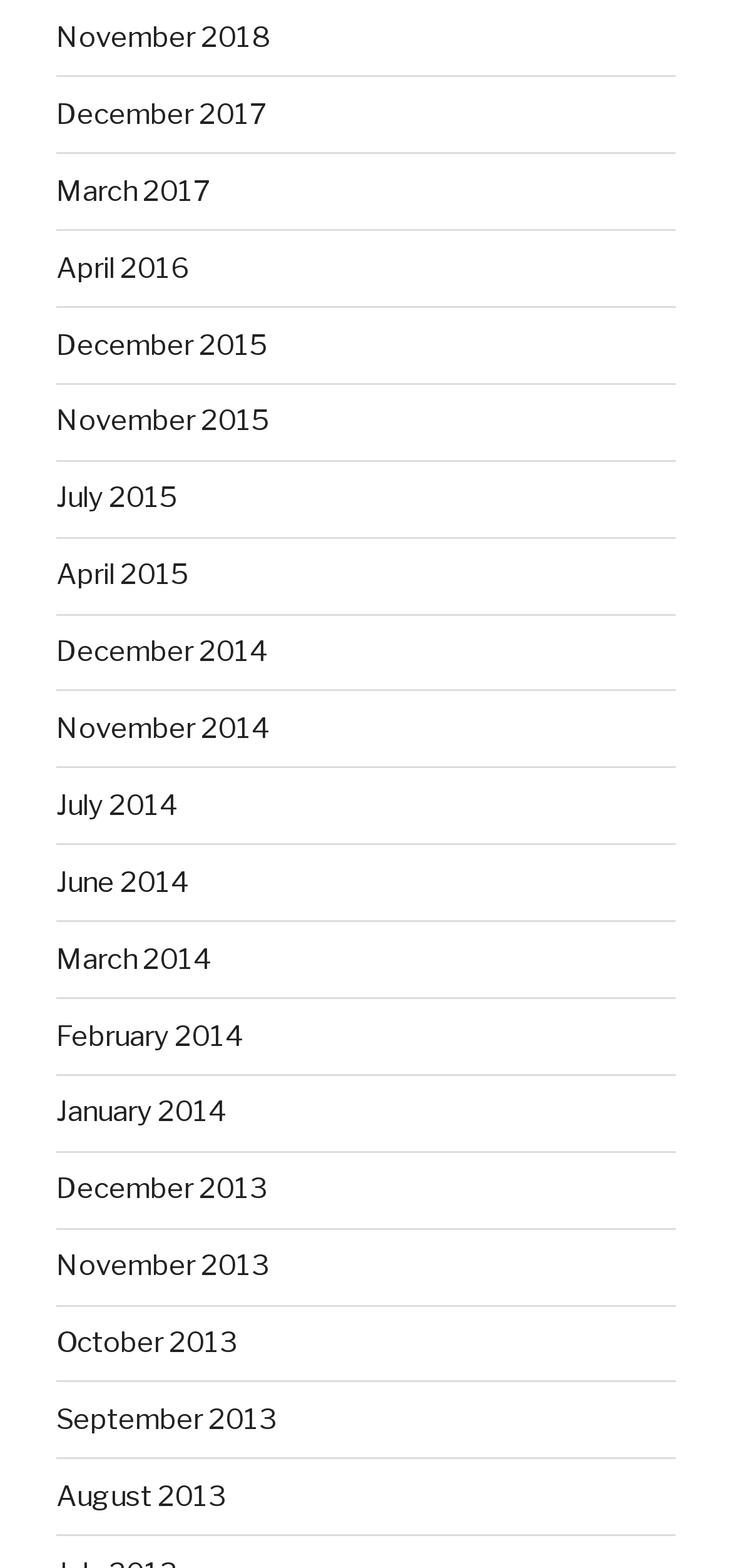Locate the bounding box coordinates of the element to click to perform the following action: 'Search for something'. The coordinates should be given as four float values between 0 and 1, in the form of [left, top, right, bottom].

None